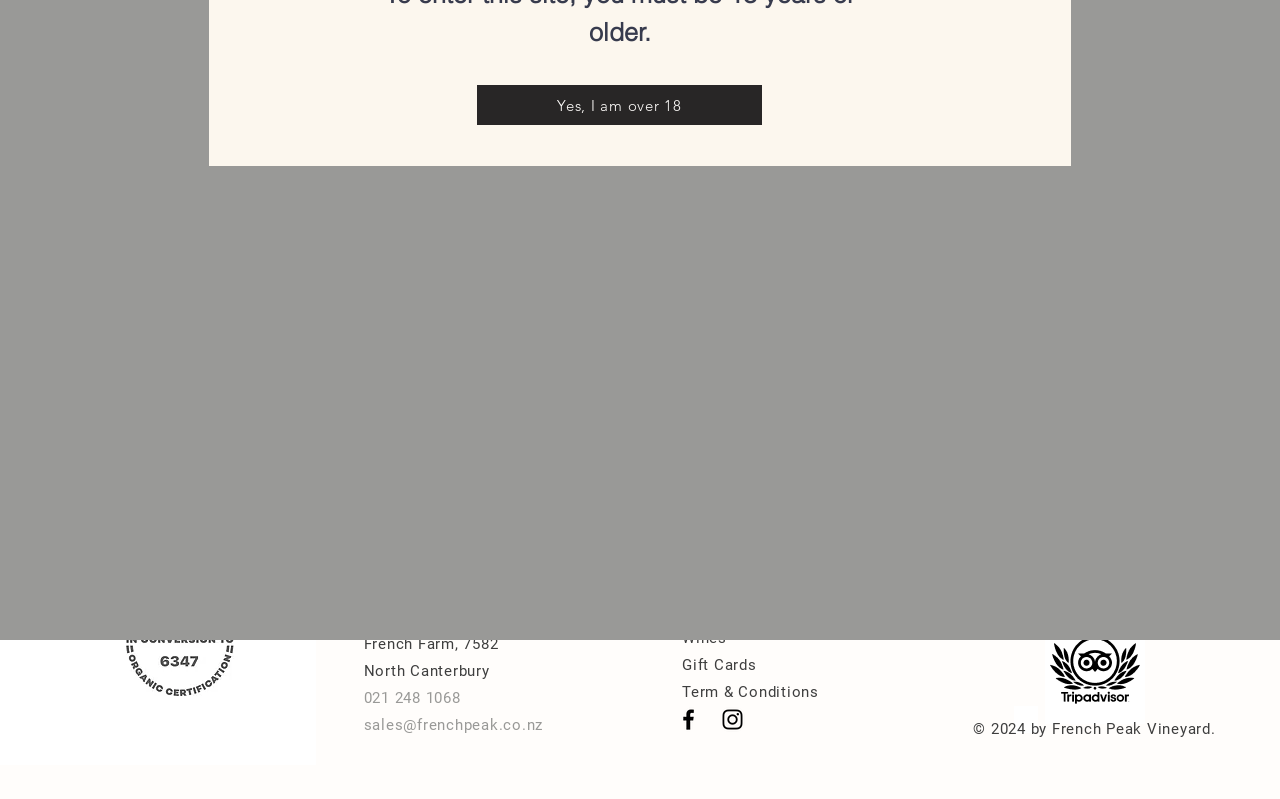From the screenshot, find the bounding box of the UI element matching this description: "sales@frenchpeak.co.nz". Supply the bounding box coordinates in the form [left, top, right, bottom], each a float between 0 and 1.

[0.284, 0.897, 0.424, 0.919]